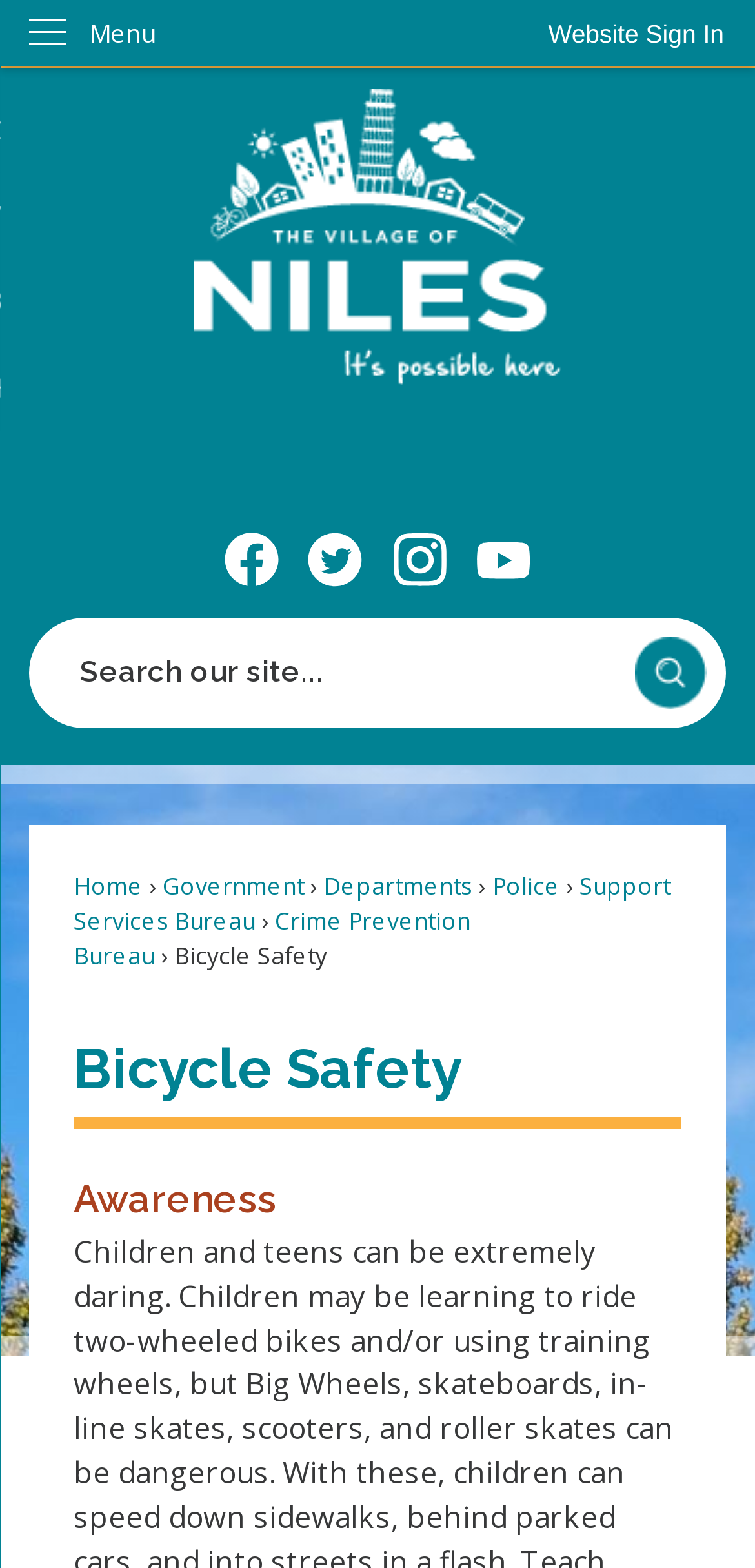Find the bounding box coordinates for the element that must be clicked to complete the instruction: "Click on Police". The coordinates should be four float numbers between 0 and 1, indicated as [left, top, right, bottom].

[0.652, 0.554, 0.741, 0.575]